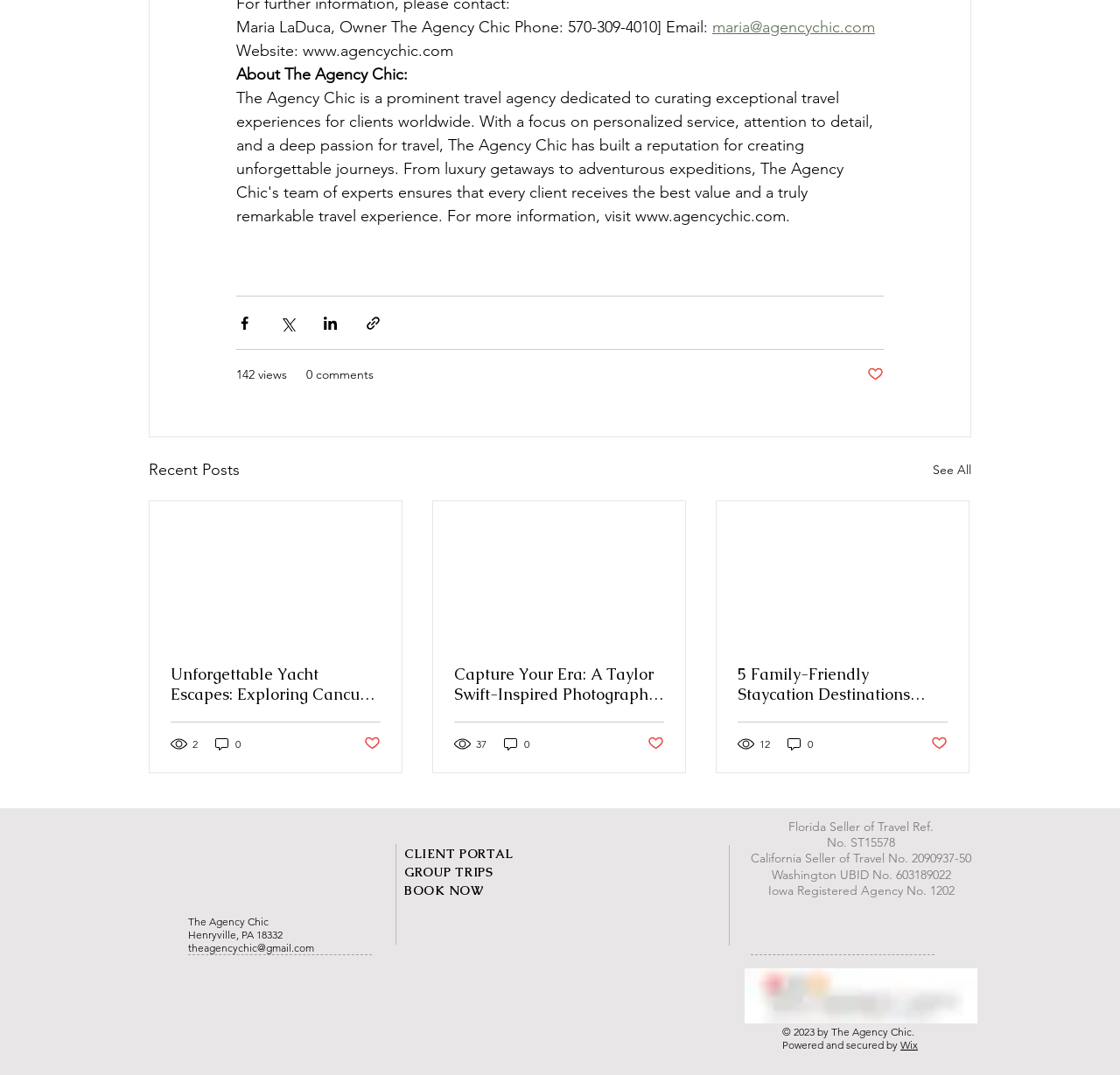Identify the bounding box coordinates of the HTML element based on this description: "CLIENT PORTAL".

[0.361, 0.787, 0.459, 0.801]